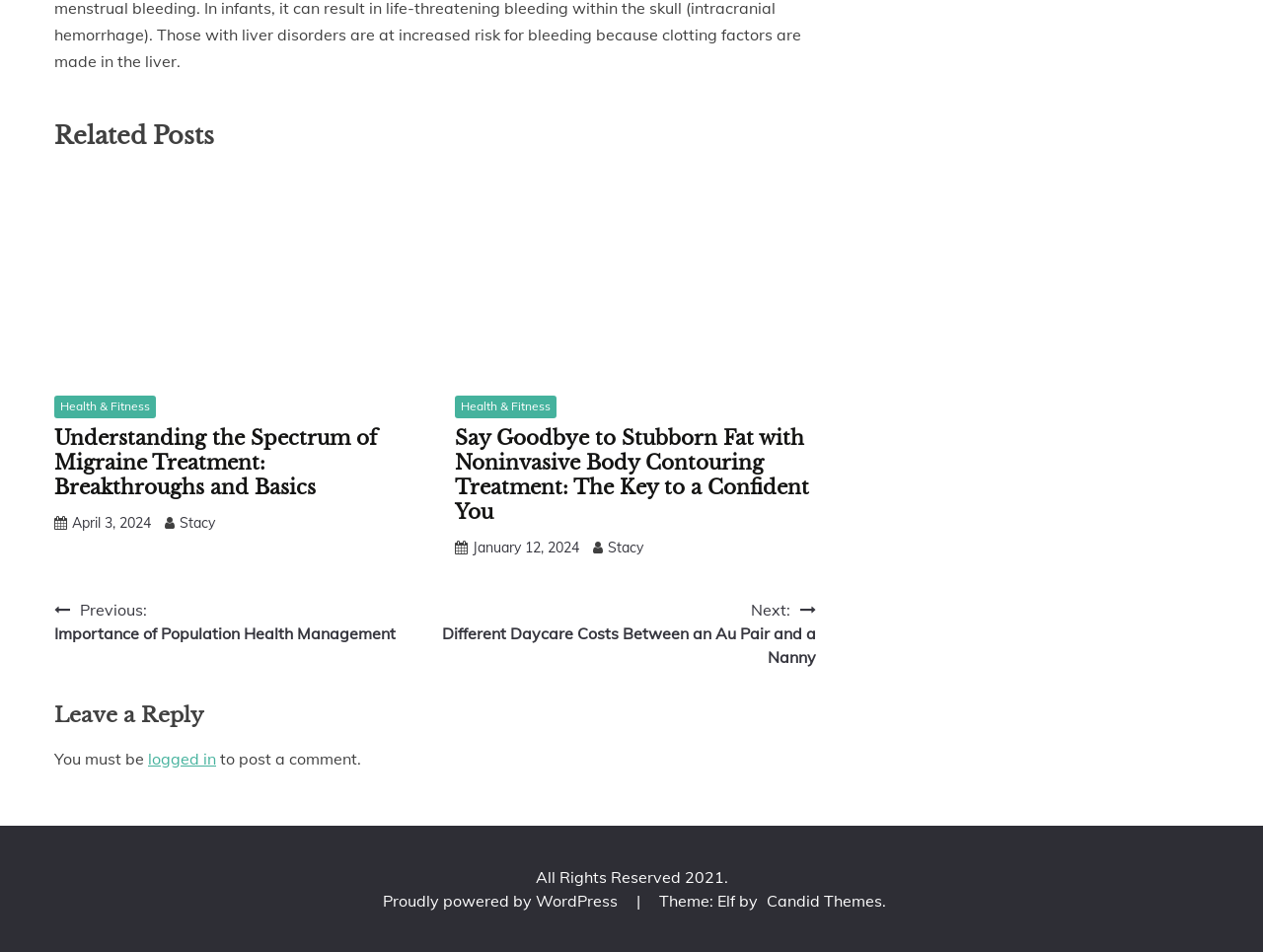Provide a one-word or short-phrase response to the question:
What is the name of the theme used by the website?

Elf